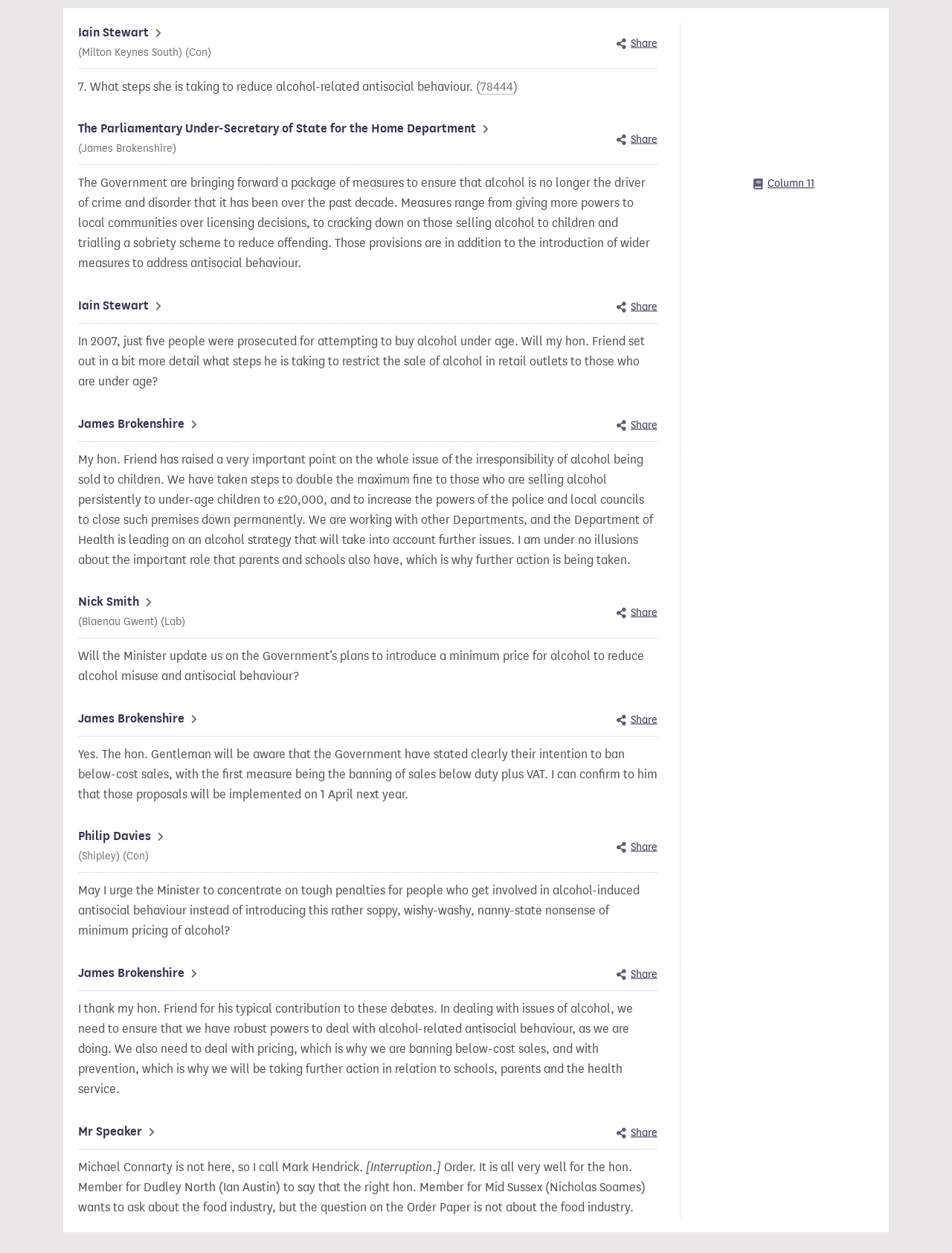Determine the bounding box for the UI element described here: "CONTACT".

None